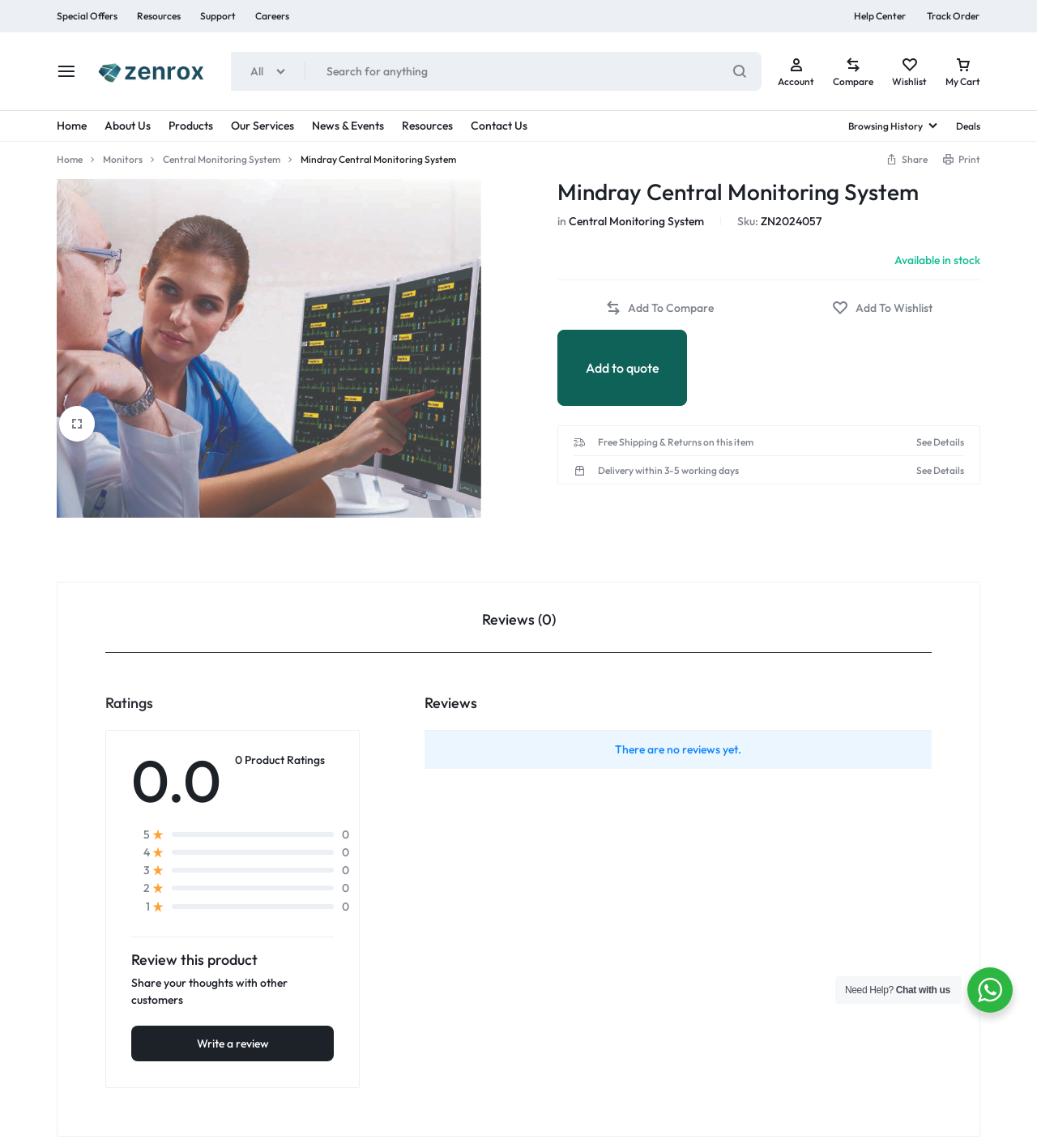Respond concisely with one word or phrase to the following query:
What is the purpose of the textbox with the placeholder 'Search for anything'?

Search